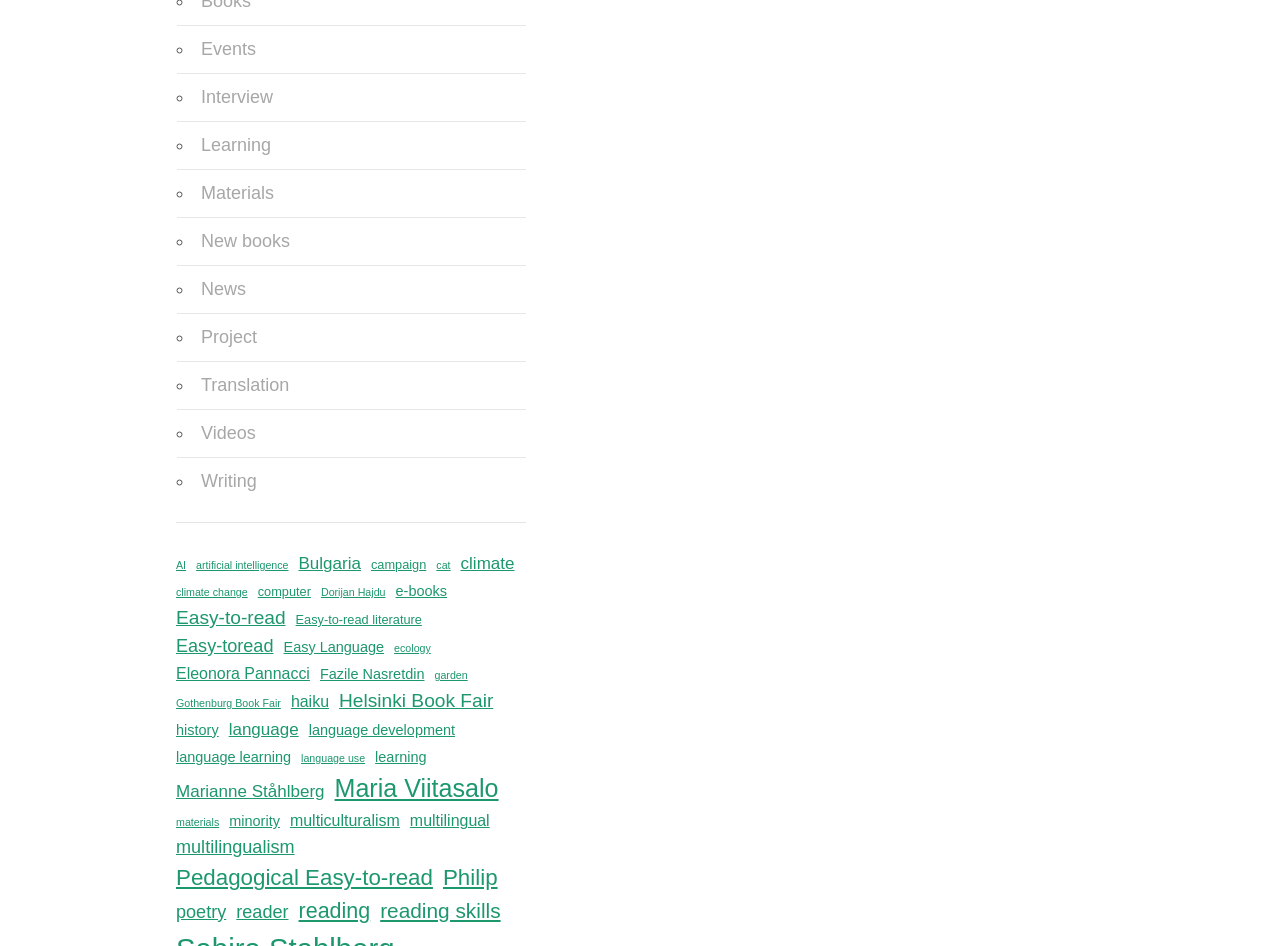Determine the bounding box coordinates for the area that should be clicked to carry out the following instruction: "Learn about language development".

[0.241, 0.761, 0.356, 0.784]